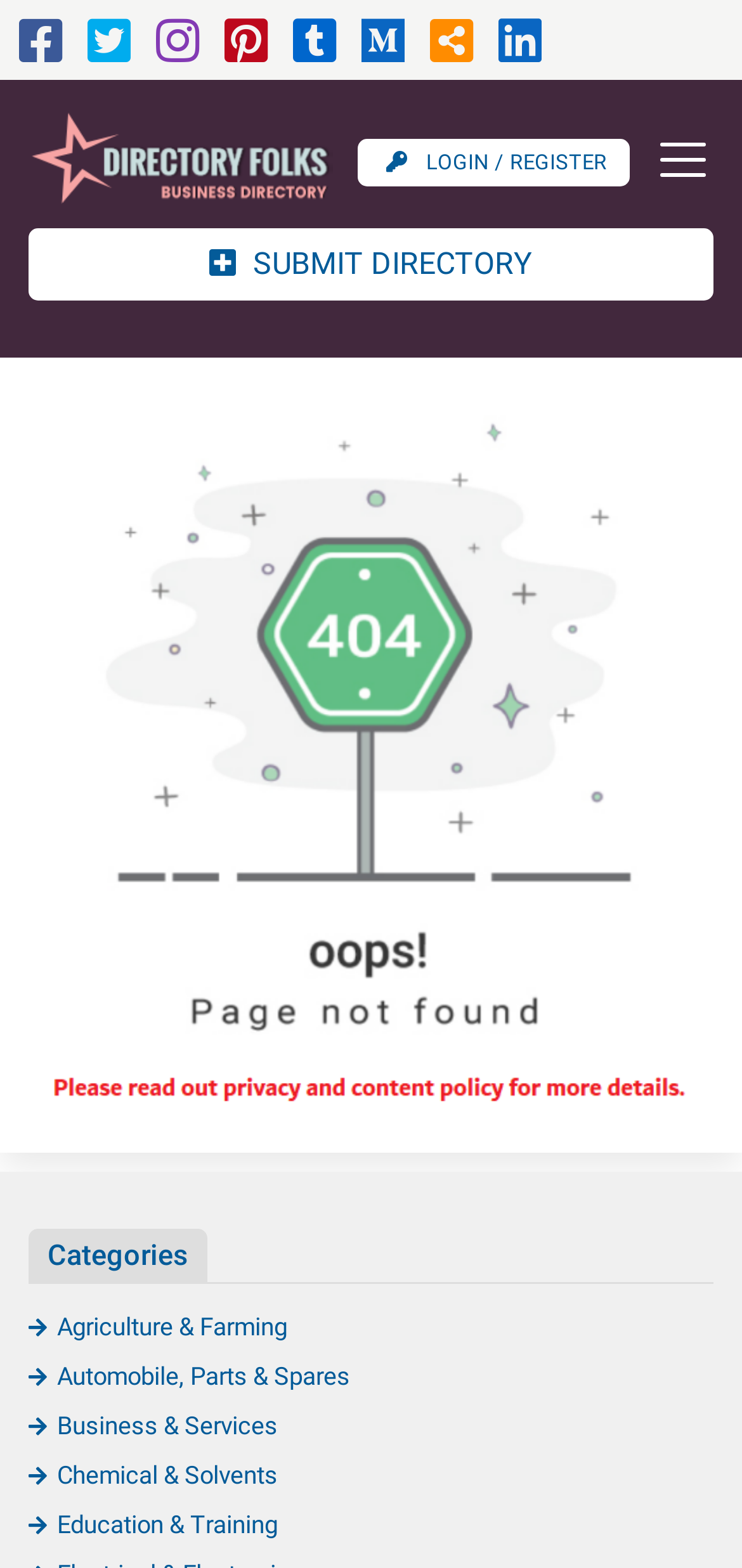Generate a thorough explanation of the webpage's elements.

The webpage is a 404 error page with a title "Page not found – Social Framework for Blogger and Youtuber to Bring More Views to Your Site". At the top left, there is a row of 8 social media links, each represented by an icon. Below these icons, there is a logo of "directoryfolks.com" on the left, and a "LOGIN / REGISTER" button on the right. 

To the right of the logo, there is a navigation toggle button. Below the navigation button, there is a prominent call-to-action button "SUBMIT DIRECTORY" that spans the entire width of the page. 

The main content of the page is an "Error Page" image that takes up most of the page's real estate. Above the image, there is a heading "Categories" followed by 5 links to different categories, including "Agriculture & Farming", "Automobile, Parts & Spares", "Business & Services", "Chemical & Solvents", and "Education & Training". These links are arranged vertically below the heading.